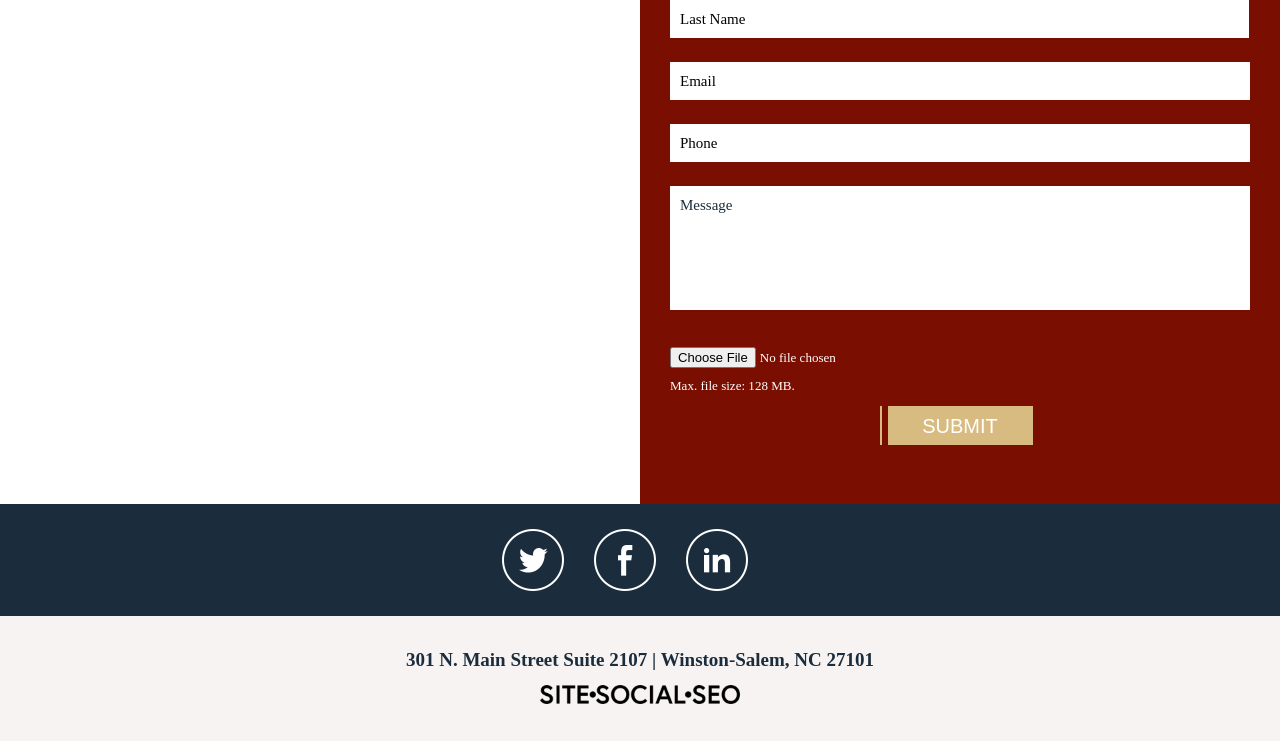What is the maximum file size allowed?
Answer the question with detailed information derived from the image.

The maximum file size allowed can be determined by looking at the static text 'Max. file size: 128 MB.' which is located below the 'Choose File' button.